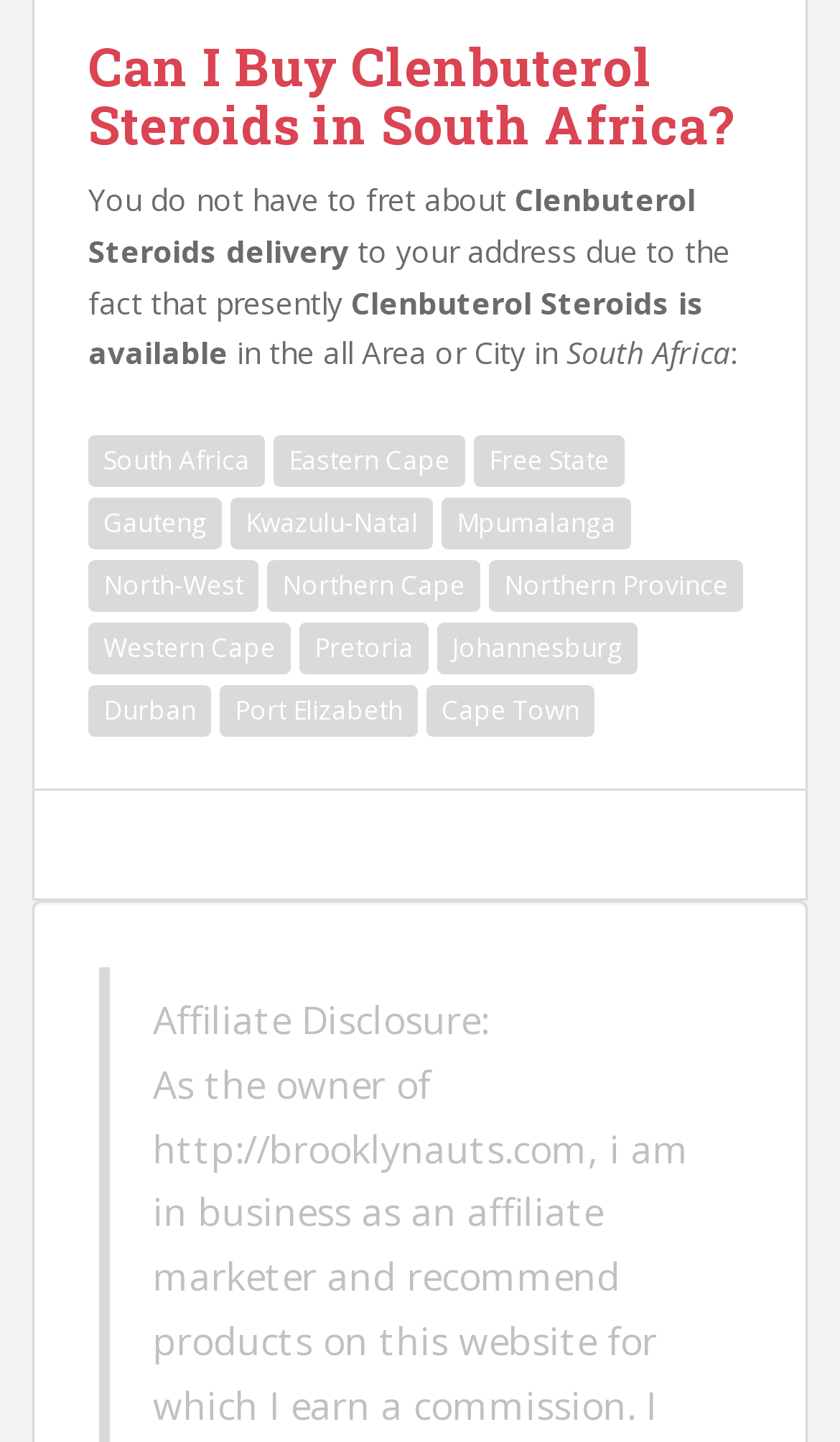Bounding box coordinates are specified in the format (top-left x, top-left y, bottom-right x, bottom-right y). All values are floating point numbers bounded between 0 and 1. Please provide the bounding box coordinate of the region this sentence describes: Pretoria

[0.356, 0.432, 0.51, 0.468]